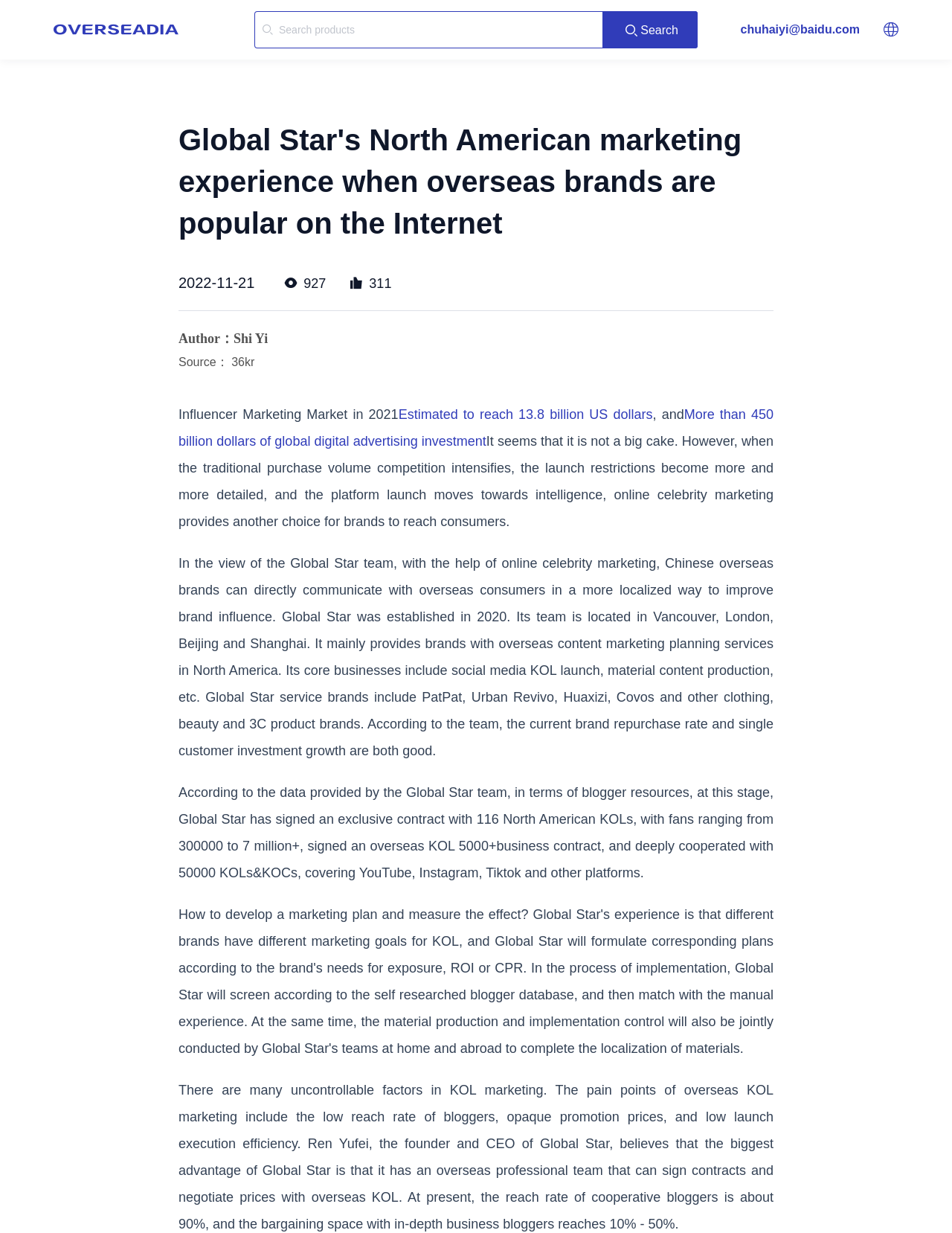Identify the bounding box coordinates for the UI element described as: "parent_node: Search".

[0.056, 0.019, 0.267, 0.029]